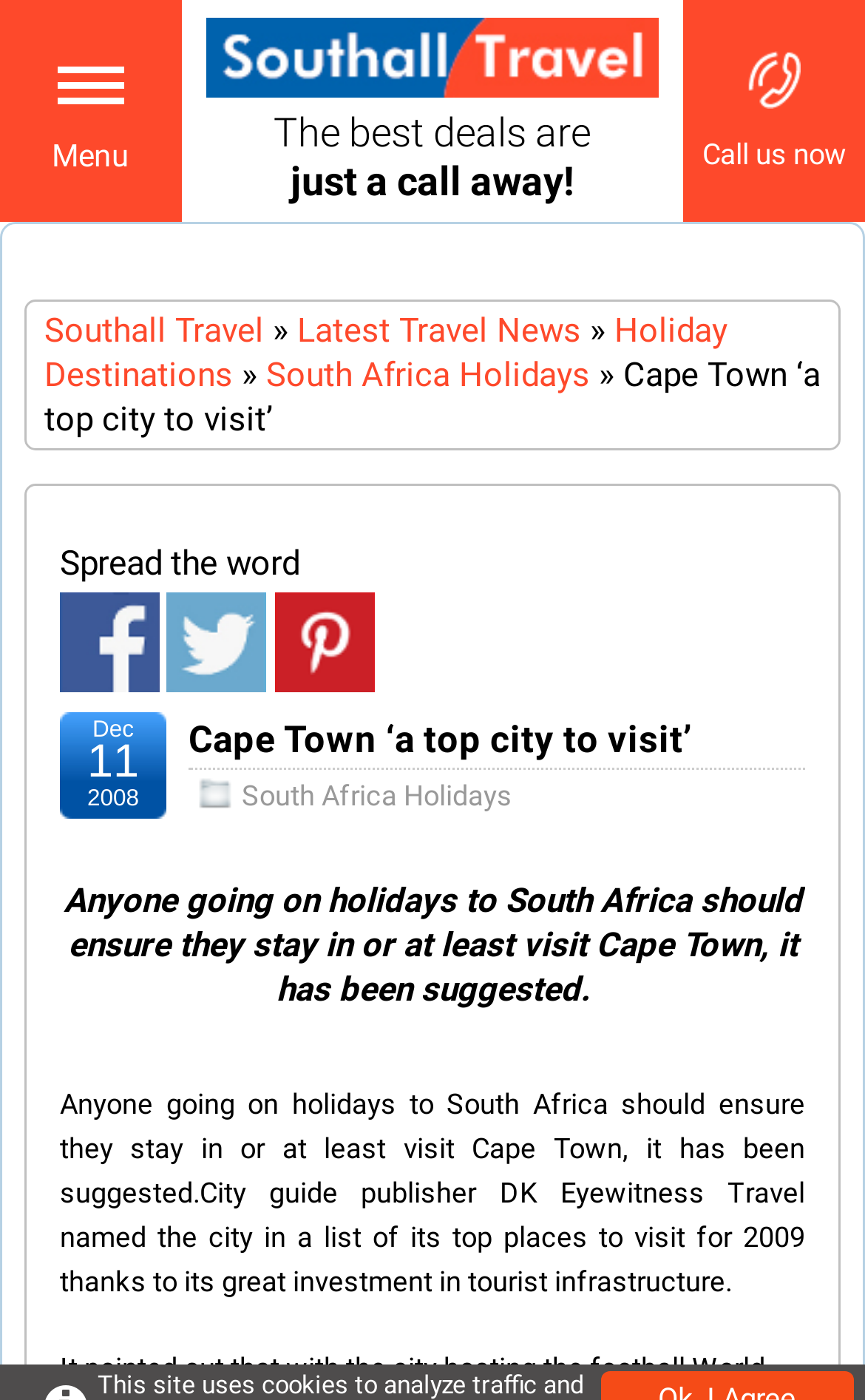Locate the bounding box coordinates of the area that needs to be clicked to fulfill the following instruction: "Click on 'Cape Town ‘a top city to visit’". The coordinates should be in the format of four float numbers between 0 and 1, namely [left, top, right, bottom].

[0.218, 0.511, 0.8, 0.543]